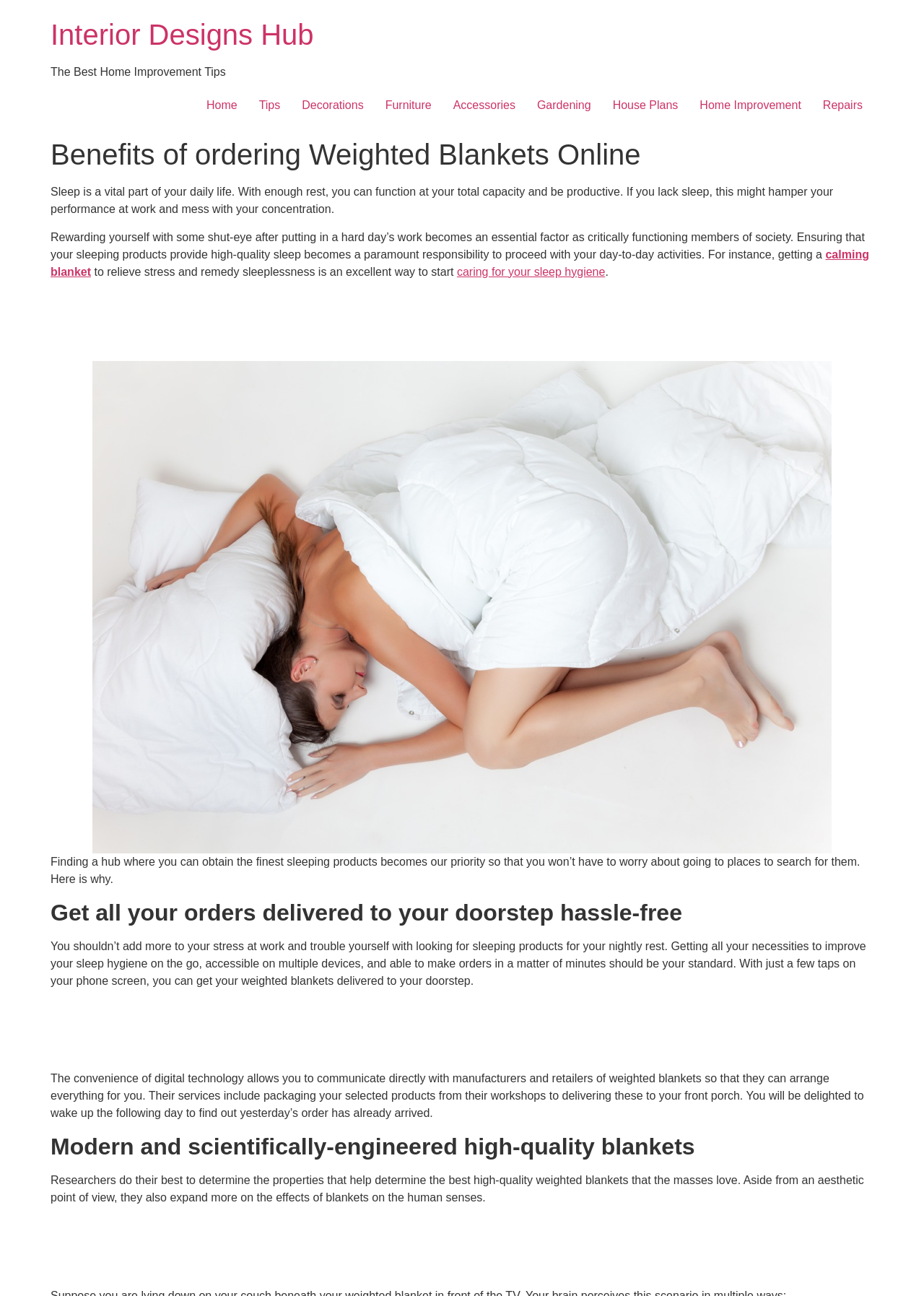Given the content of the image, can you provide a detailed answer to the question?
What is the main topic of this webpage?

Based on the content of the webpage, it appears that the main topic is weighted blankets, as the text discusses the benefits of using them and how to obtain high-quality ones online.